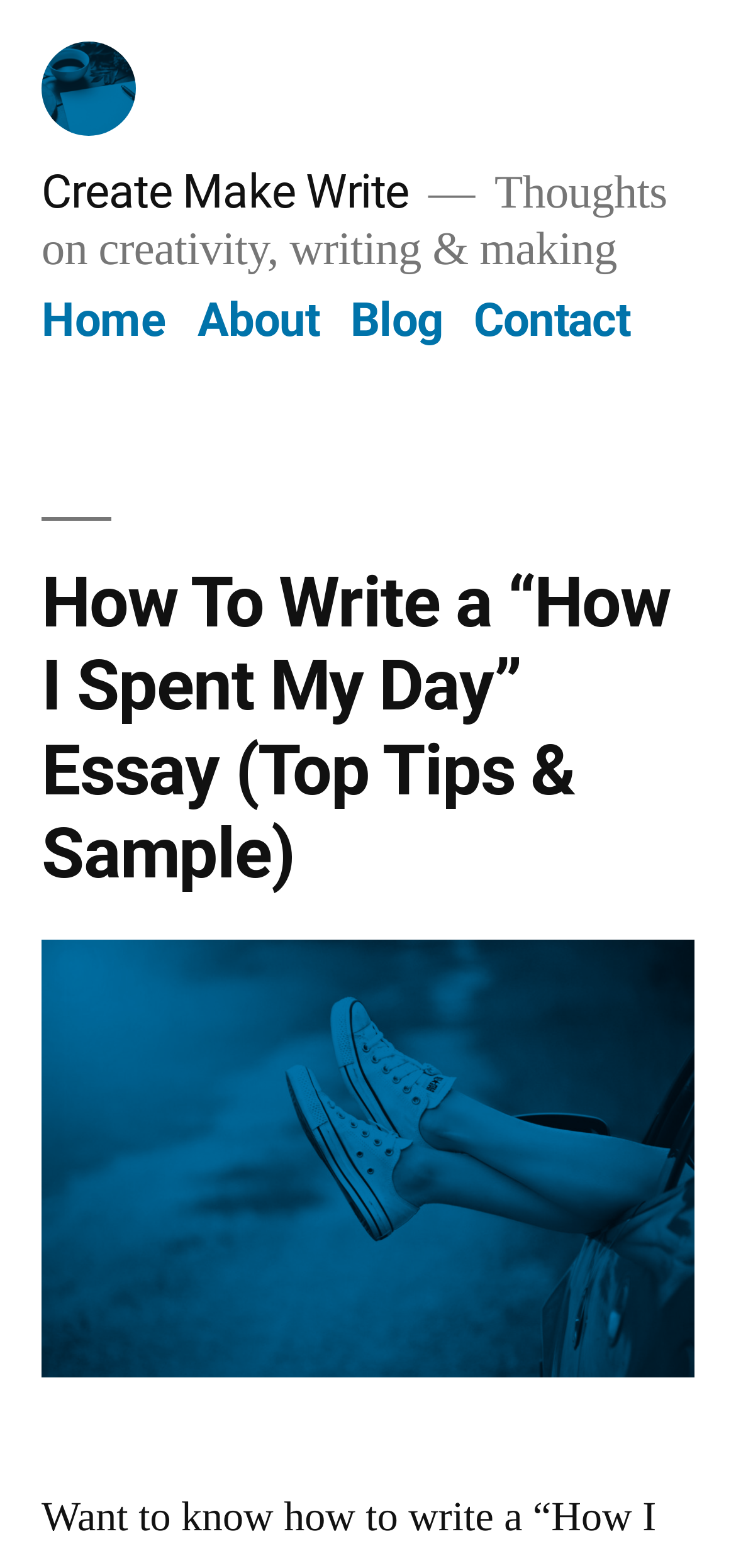How many menu items are in the top menu?
Identify the answer in the screenshot and reply with a single word or phrase.

4